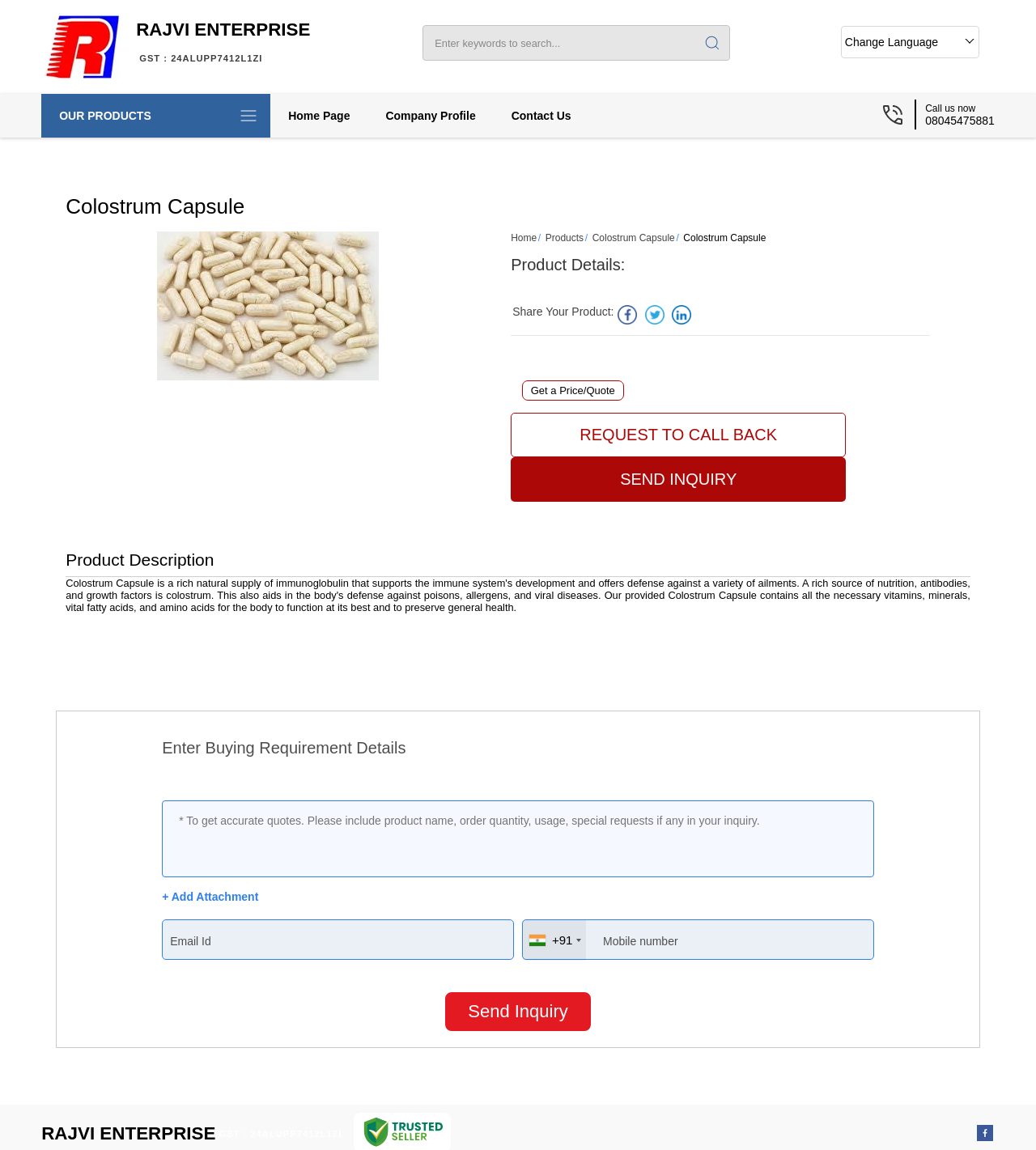What is the company name?
Refer to the image and respond with a one-word or short-phrase answer.

RAJVI ENTERPRISE